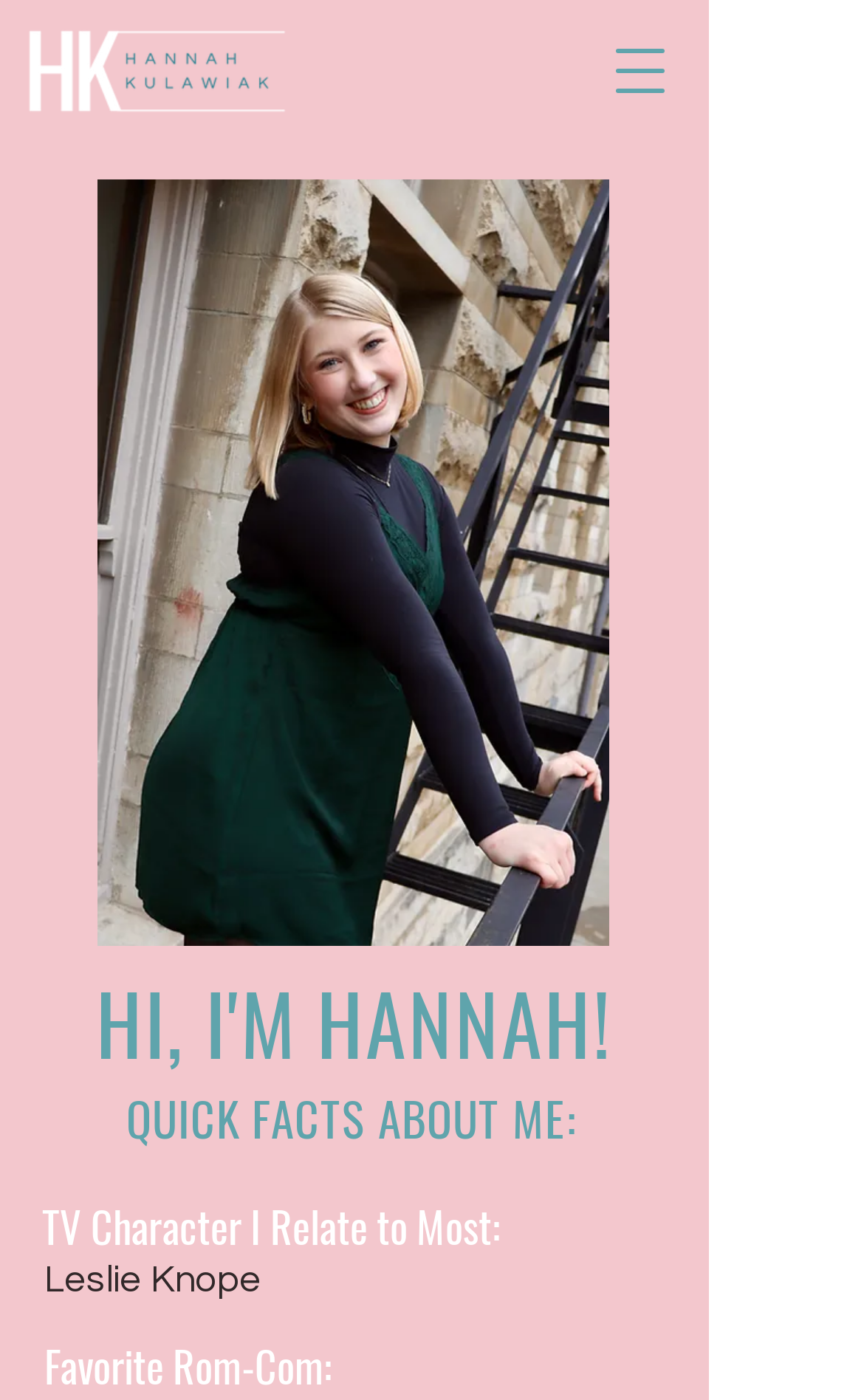What is the name of the person on the webpage?
Answer the question with a single word or phrase, referring to the image.

Hannah